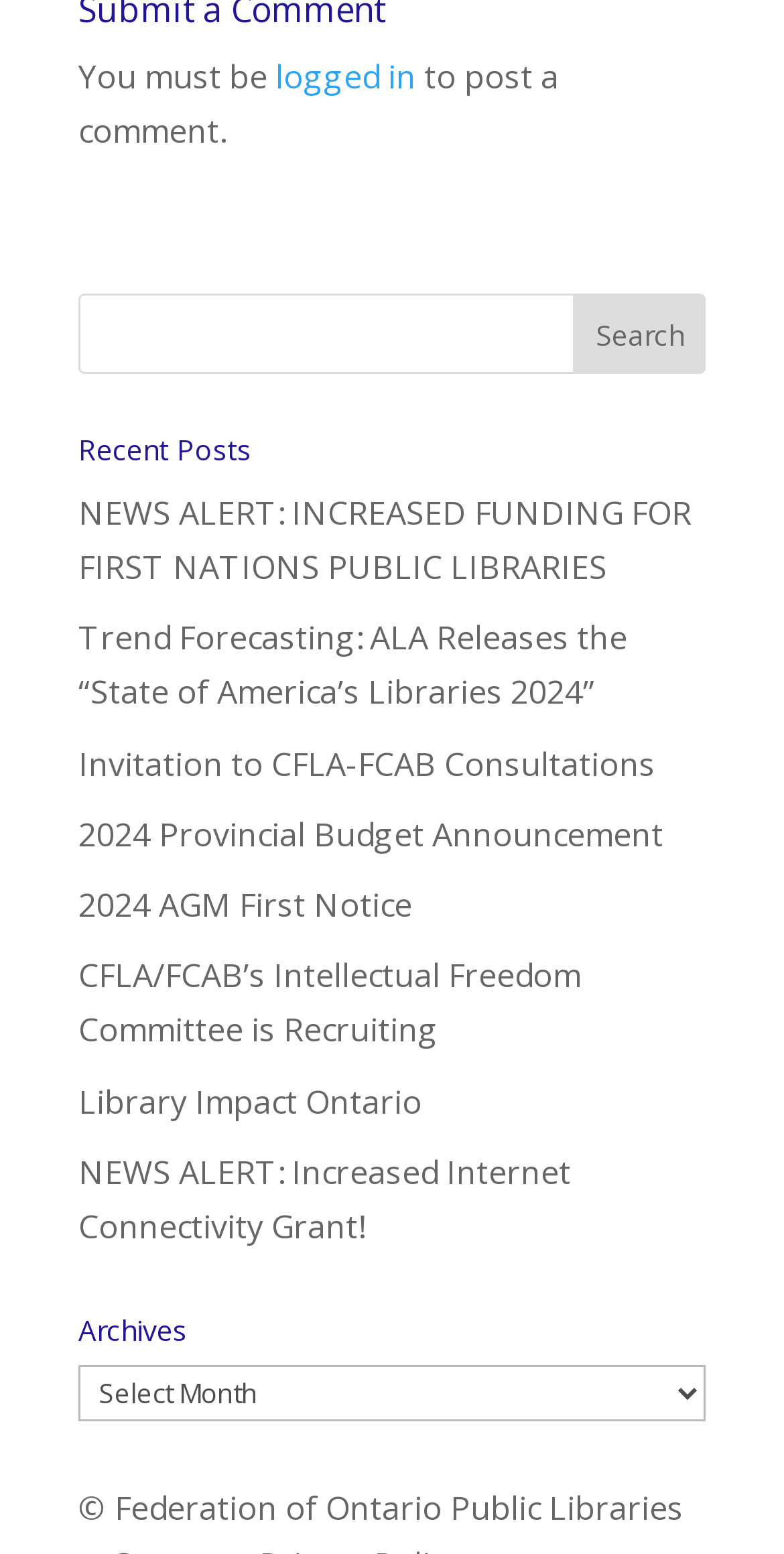Identify the bounding box coordinates for the UI element described as follows: "logged in". Ensure the coordinates are four float numbers between 0 and 1, formatted as [left, top, right, bottom].

[0.351, 0.035, 0.531, 0.063]